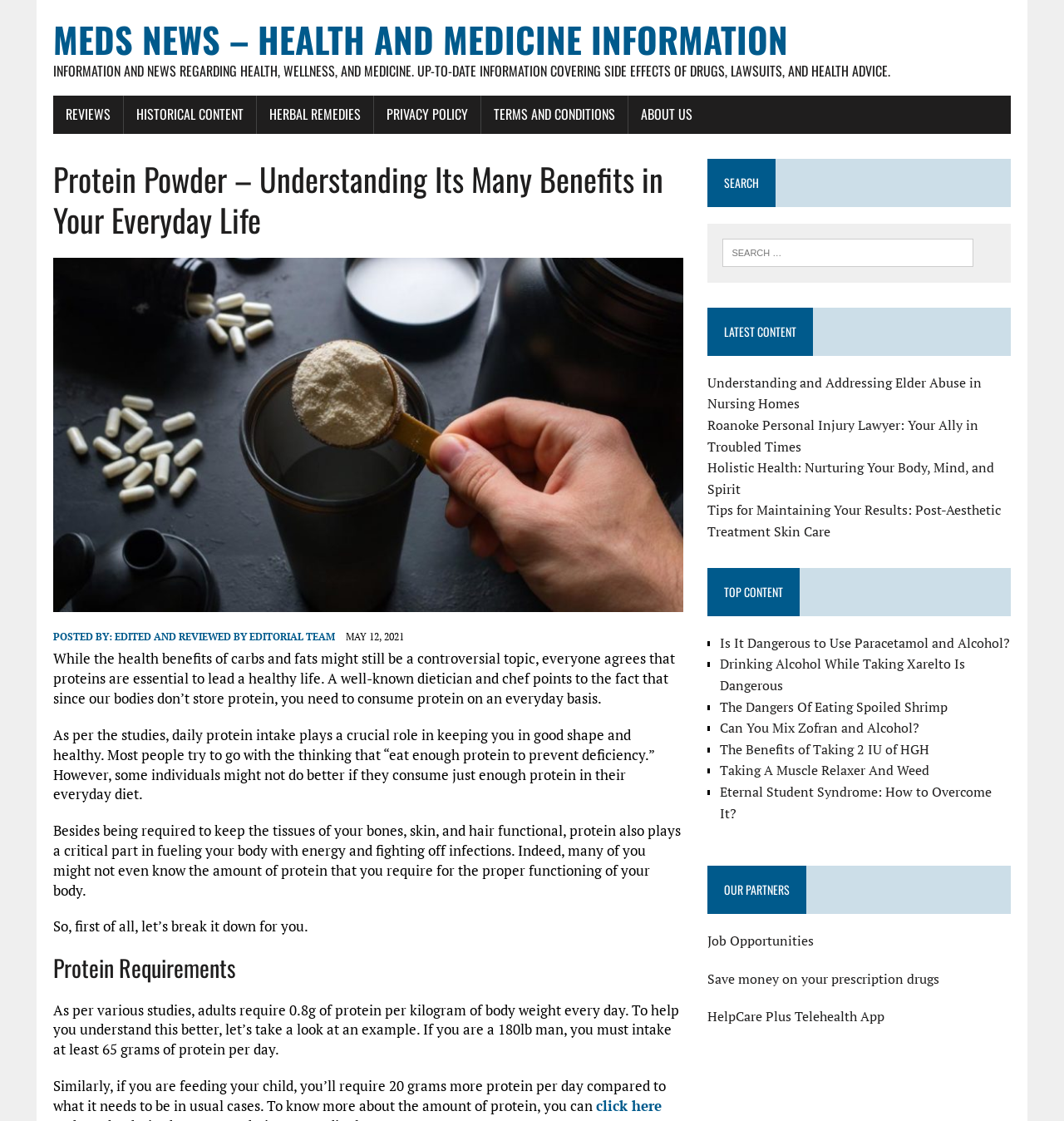Locate the bounding box of the UI element defined by this description: "Privacy Policy". The coordinates should be given as four float numbers between 0 and 1, formatted as [left, top, right, bottom].

[0.352, 0.086, 0.452, 0.119]